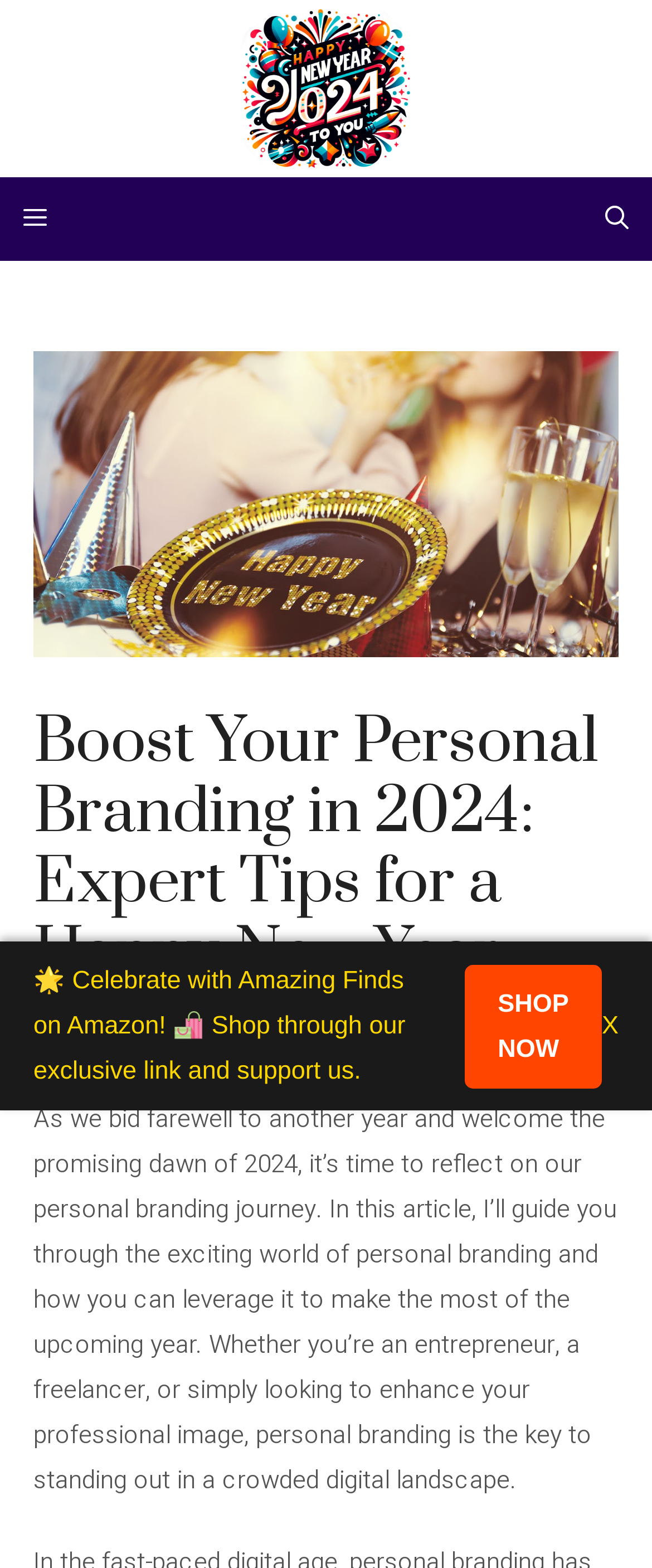Kindly respond to the following question with a single word or a brief phrase: 
What is the date of the article?

December 26, 2023